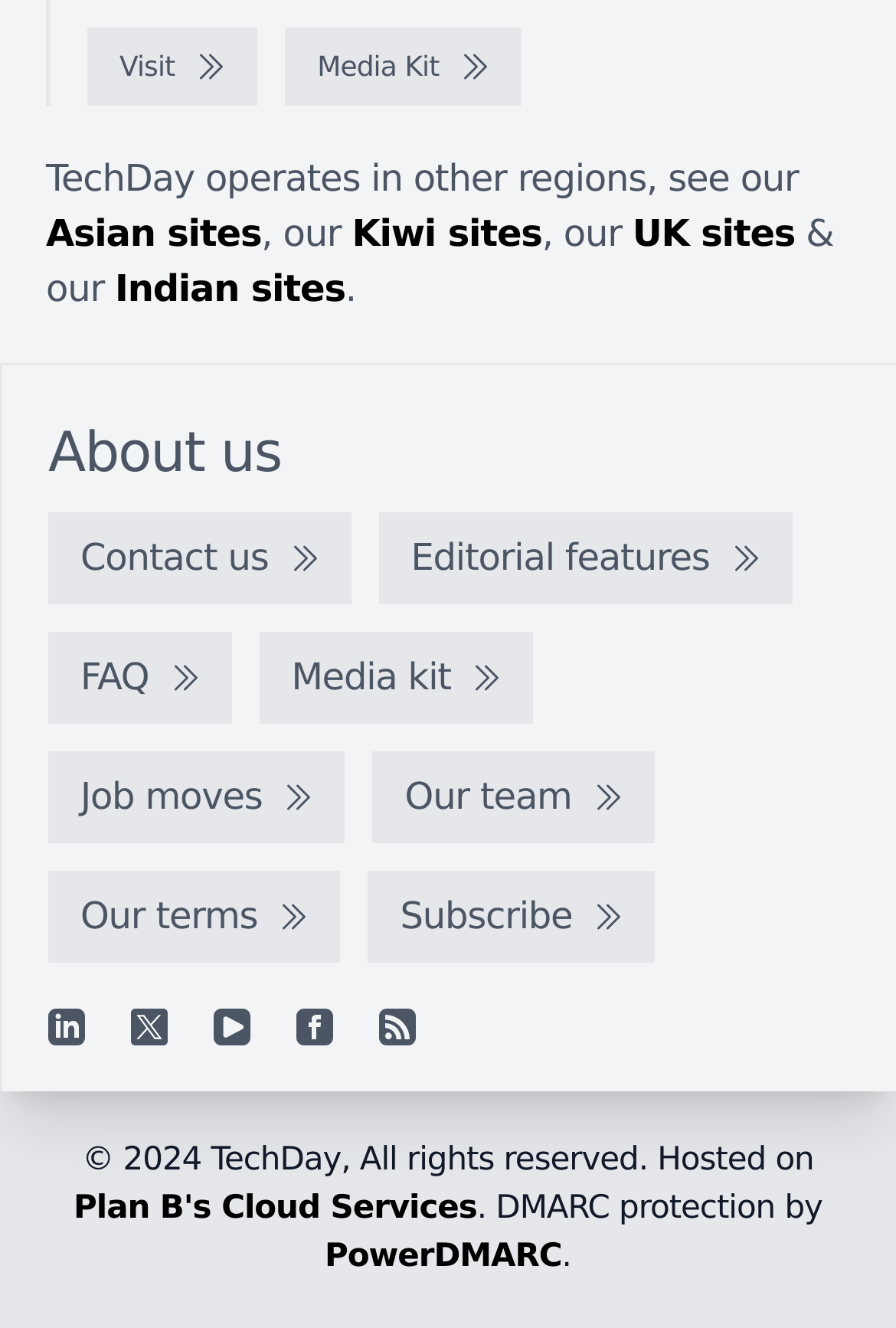Give a one-word or short phrase answer to this question: 
How many links are there in the 'About us' section?

7